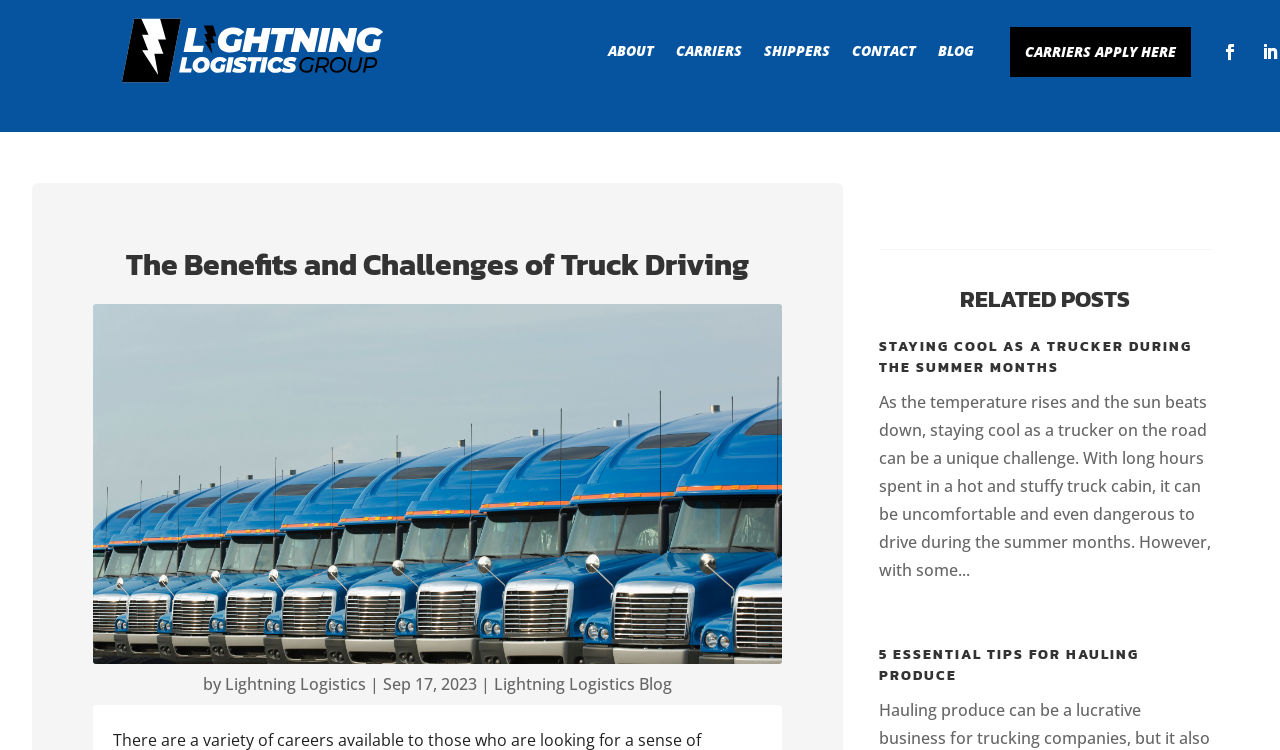What is the topic of the first related post?
Utilize the information in the image to give a detailed answer to the question.

I looked at the 'RELATED POSTS' section and found the first related post, which is titled 'STAYING COOL AS A TRUCKER DURING THE SUMMER MONTHS'.